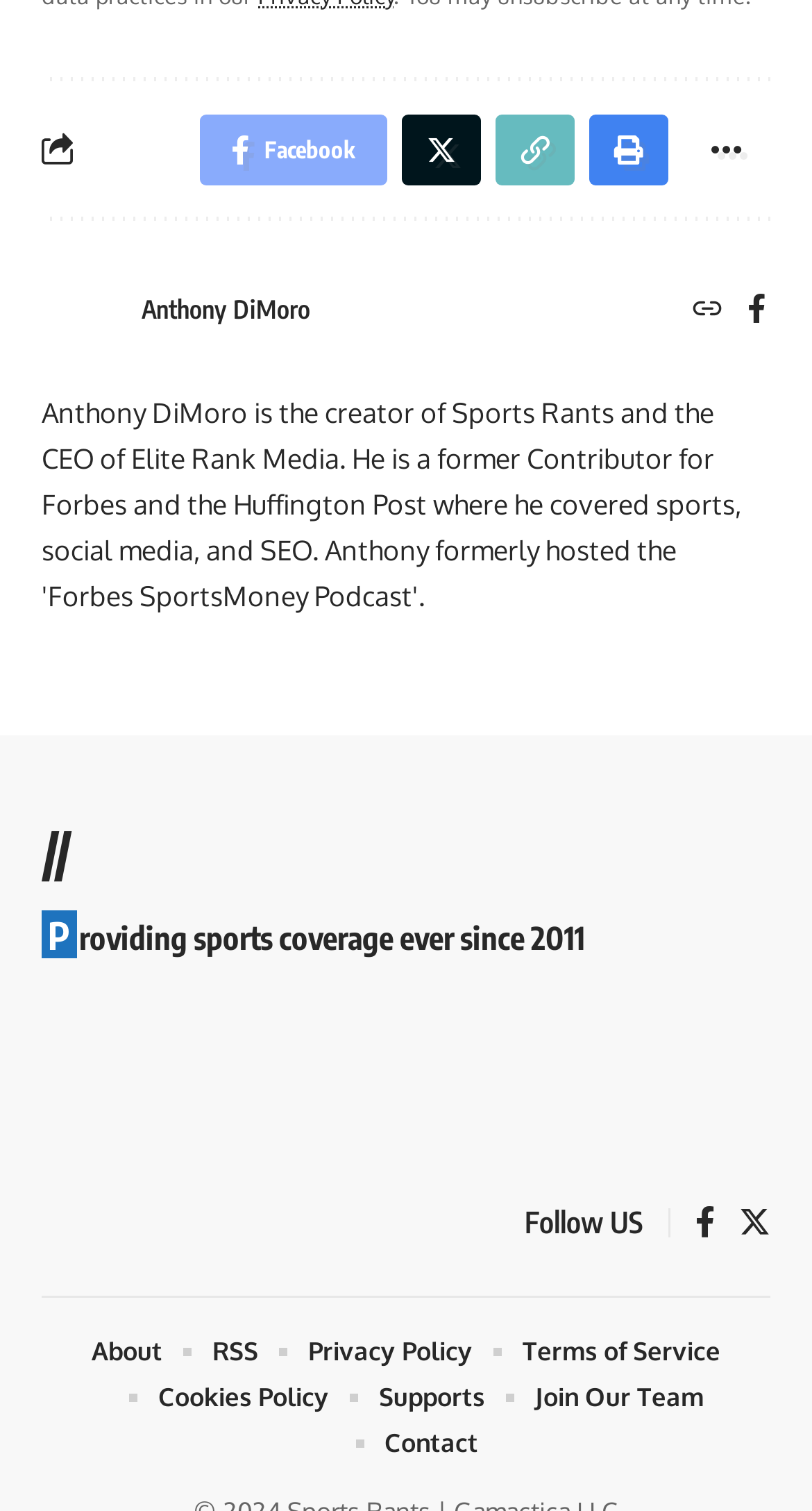How can users contact the website?
Provide a detailed answer to the question, using the image to inform your response.

I found the answer by examining the links at the bottom of the webpage, which include a 'Contact' link, suggesting that users can contact the website through this link.